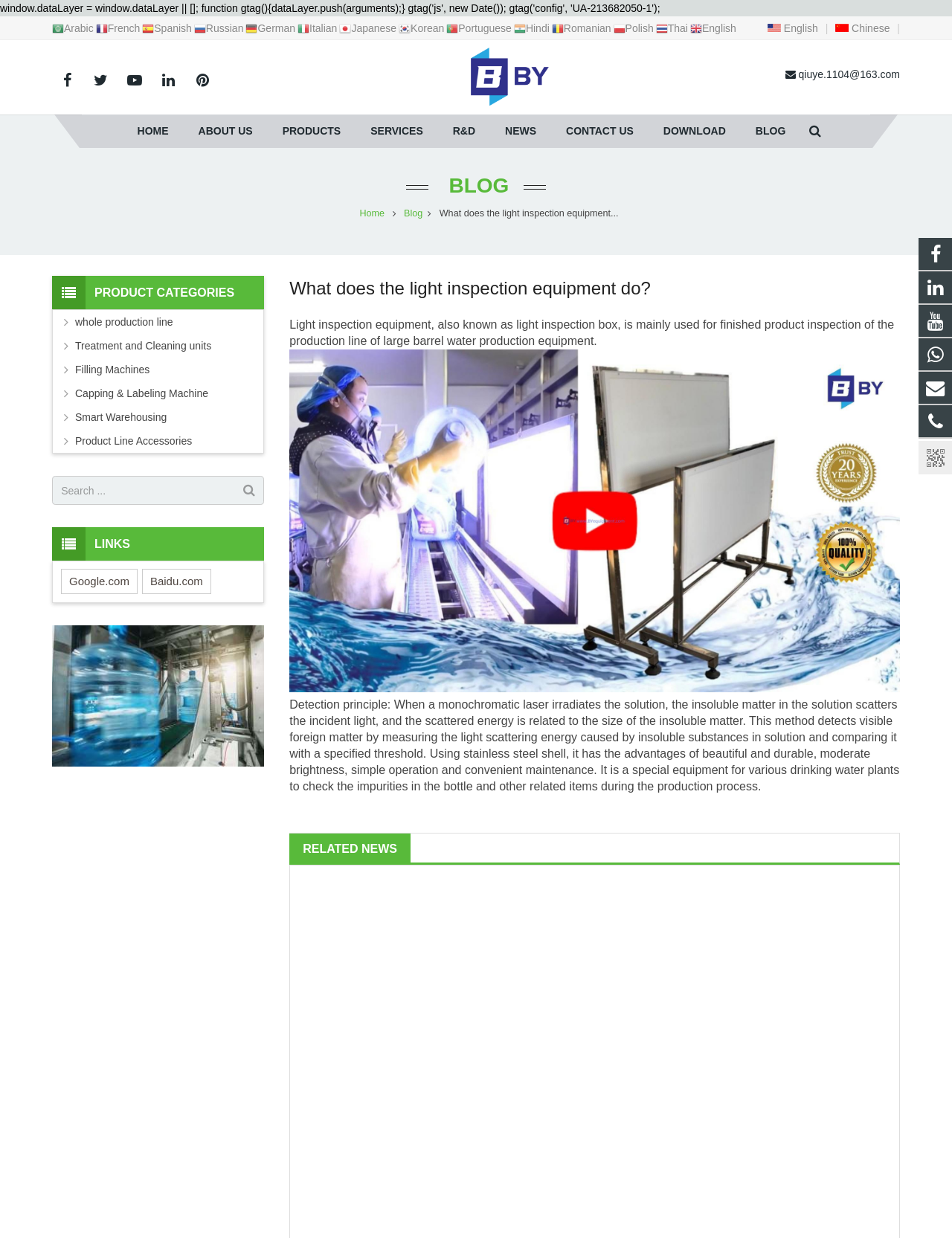Highlight the bounding box coordinates of the element that should be clicked to carry out the following instruction: "Click the 'PRODUCTS' link". The coordinates must be given as four float numbers ranging from 0 to 1, i.e., [left, top, right, bottom].

None